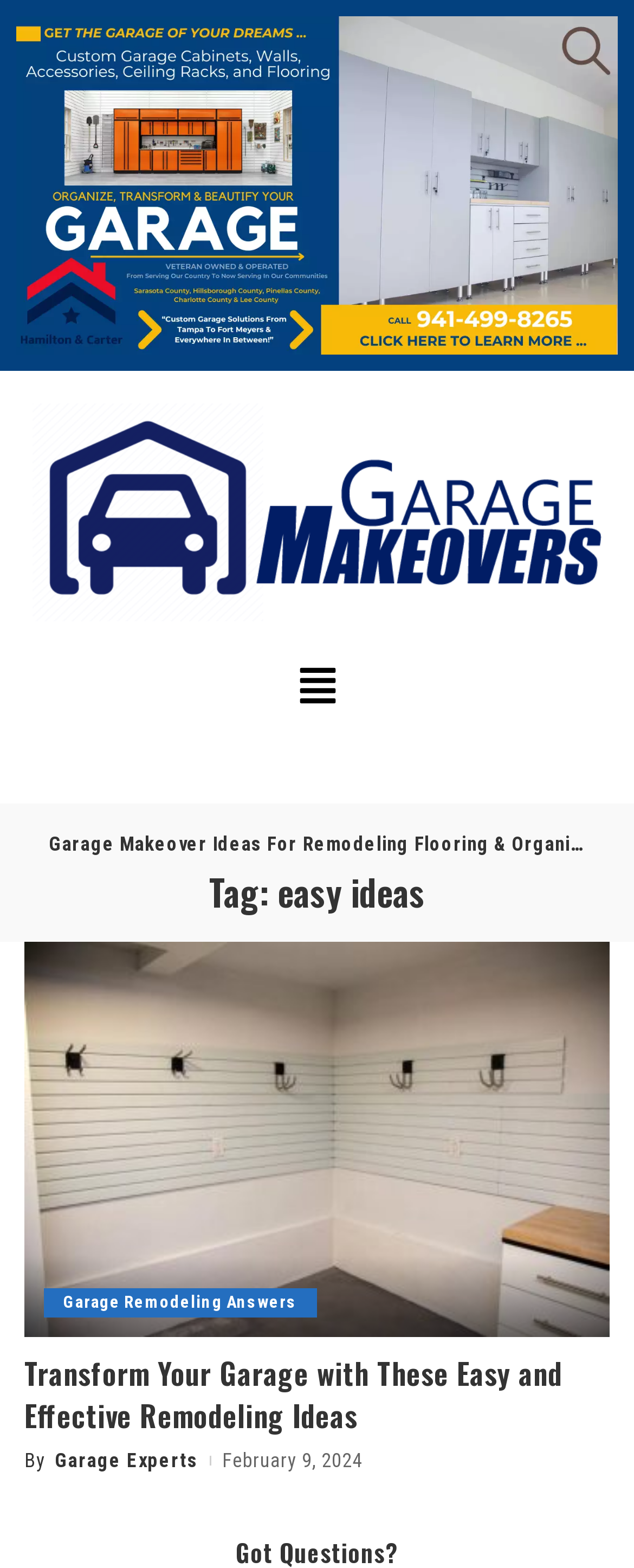For the following element description, predict the bounding box coordinates in the format (top-left x, top-left y, bottom-right x, bottom-right y). All values should be floating point numbers between 0 and 1. Description: Garage Experts

[0.086, 0.921, 0.312, 0.942]